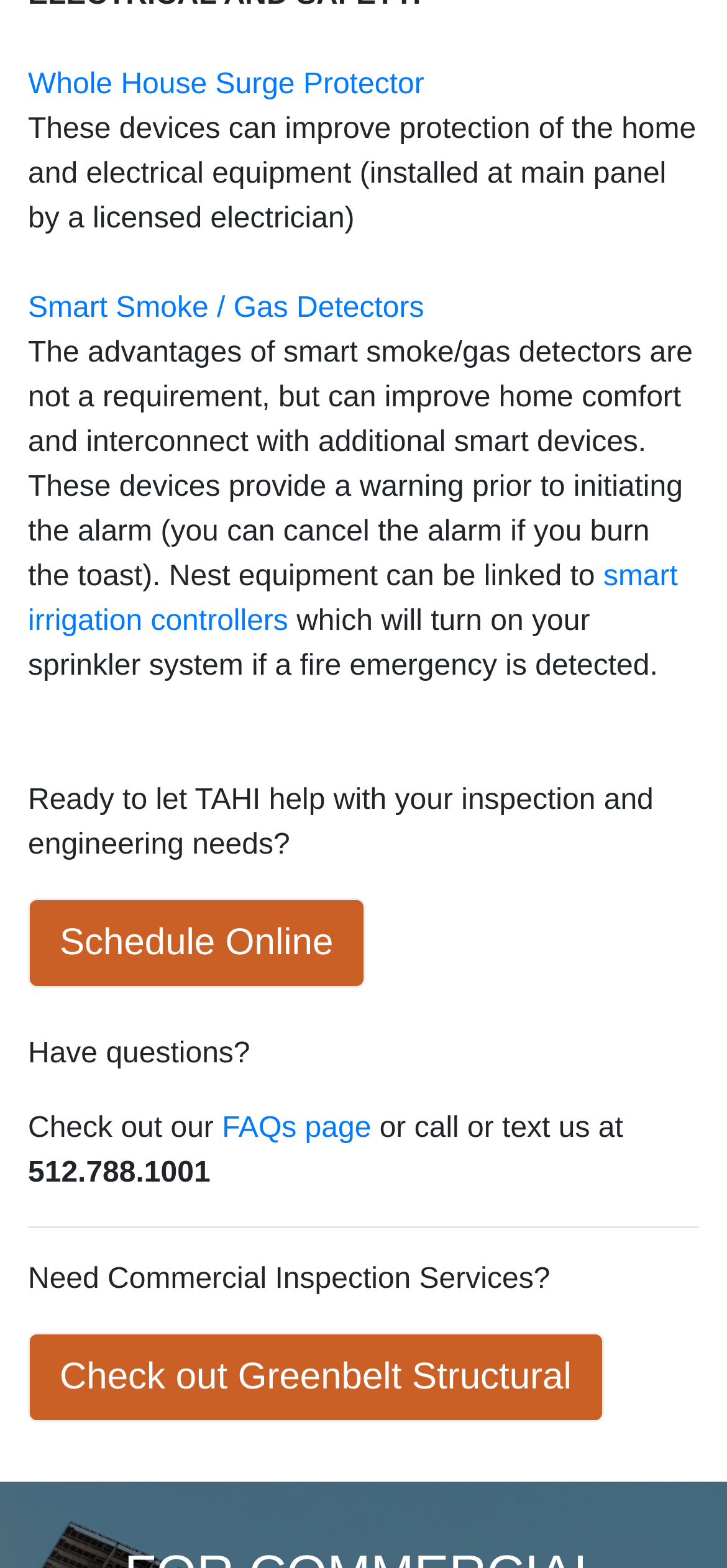Please determine the bounding box coordinates, formatted as (top-left x, top-left y, bottom-right x, bottom-right y), with all values as floating point numbers between 0 and 1. Identify the bounding box of the region described as: Check out Greenbelt Structural

[0.038, 0.85, 0.83, 0.907]